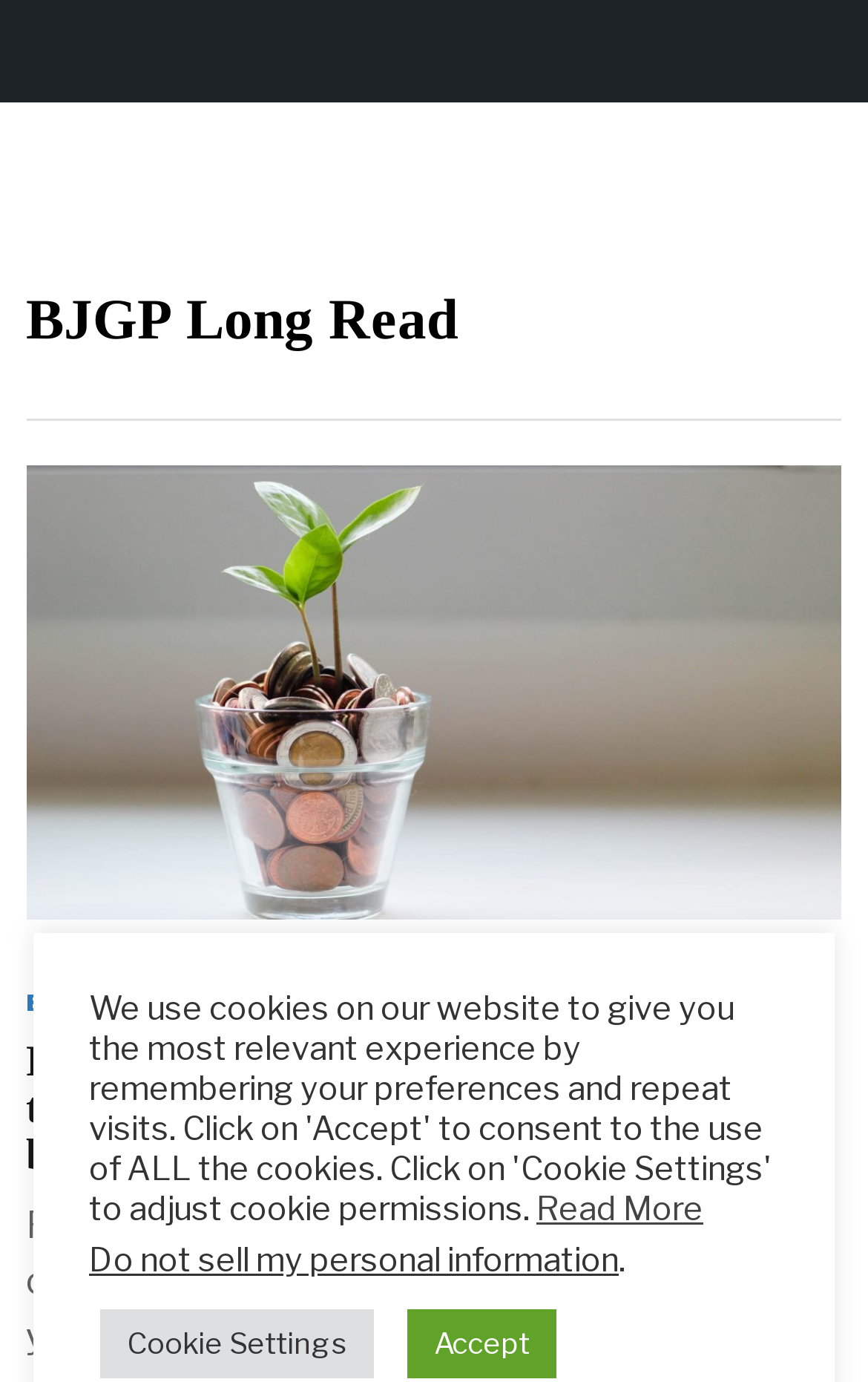What is the topic of the article?
Refer to the image and provide a thorough answer to the question.

By analyzing the webpage, I found a heading element with the text 'Reducing medicine wastage – working together to support our NHS, our well-being and our planet'. This suggests that the article is about reducing medicine wastage and its impact on the NHS, well-being, and the planet.